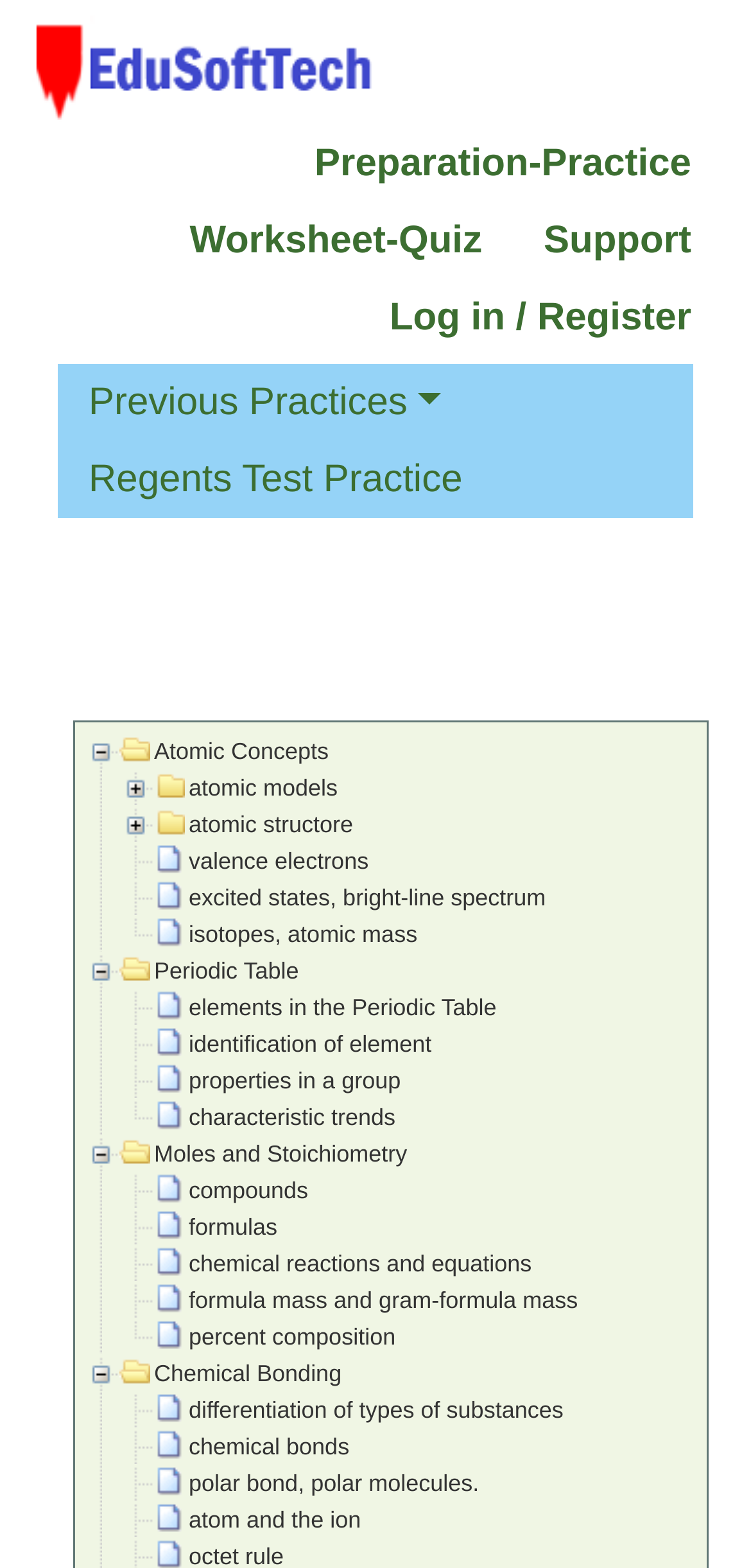Locate the bounding box coordinates of the area to click to fulfill this instruction: "Select the 'Atomic Concepts' option". The bounding box should be presented as four float numbers between 0 and 1, in the order [left, top, right, bottom].

[0.159, 0.467, 0.451, 0.49]